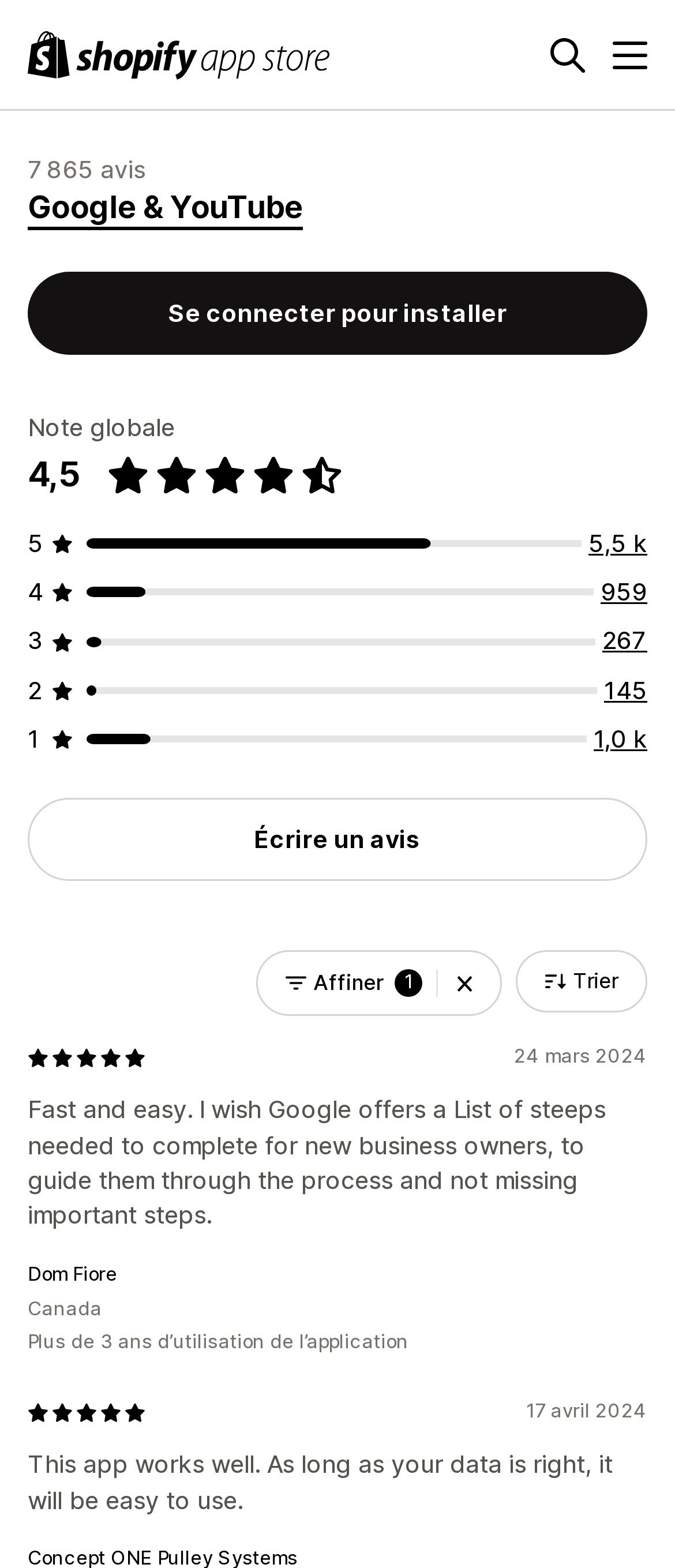Locate the bounding box coordinates of the element I should click to achieve the following instruction: "Install the Google & YouTube app".

[0.041, 0.173, 0.959, 0.226]